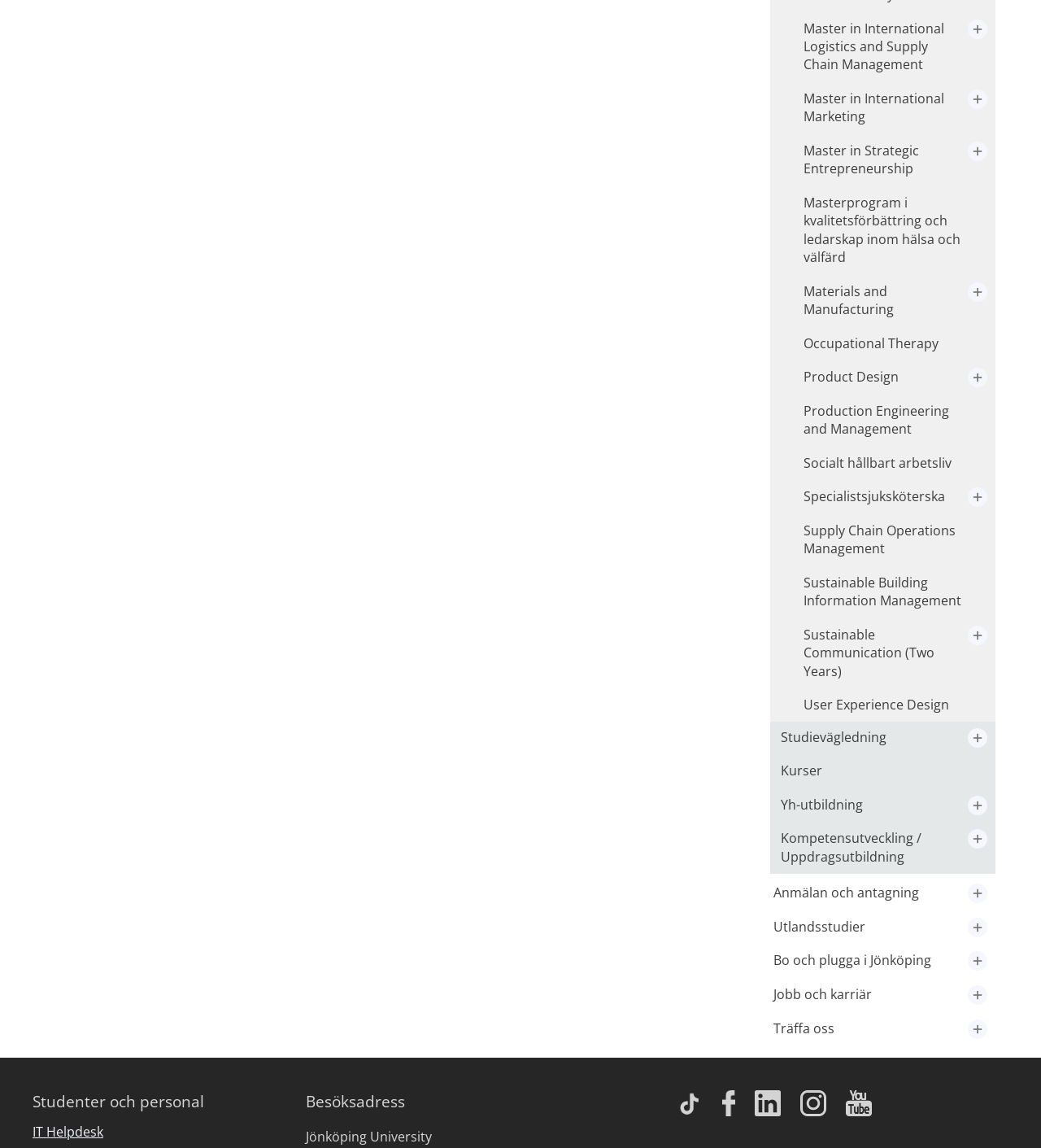What is the purpose of the 'Studievägledning' link?
Answer the question with a thorough and detailed explanation.

The 'Studievägledning' link is located in the main navigation section of the webpage. Its purpose is to provide study guidance to students, which may include information on course selection, academic planning, and other related topics.